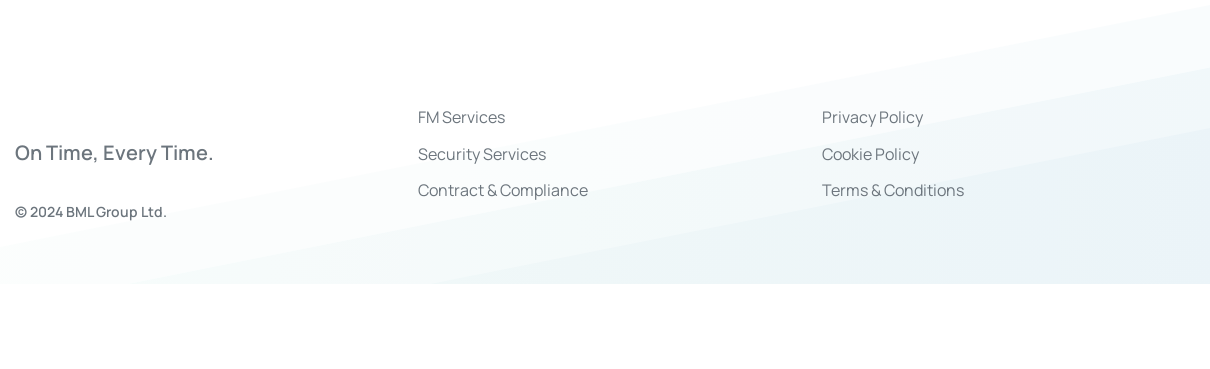What year is the copyright notice for?
Using the information from the image, give a concise answer in one word or a short phrase.

2024